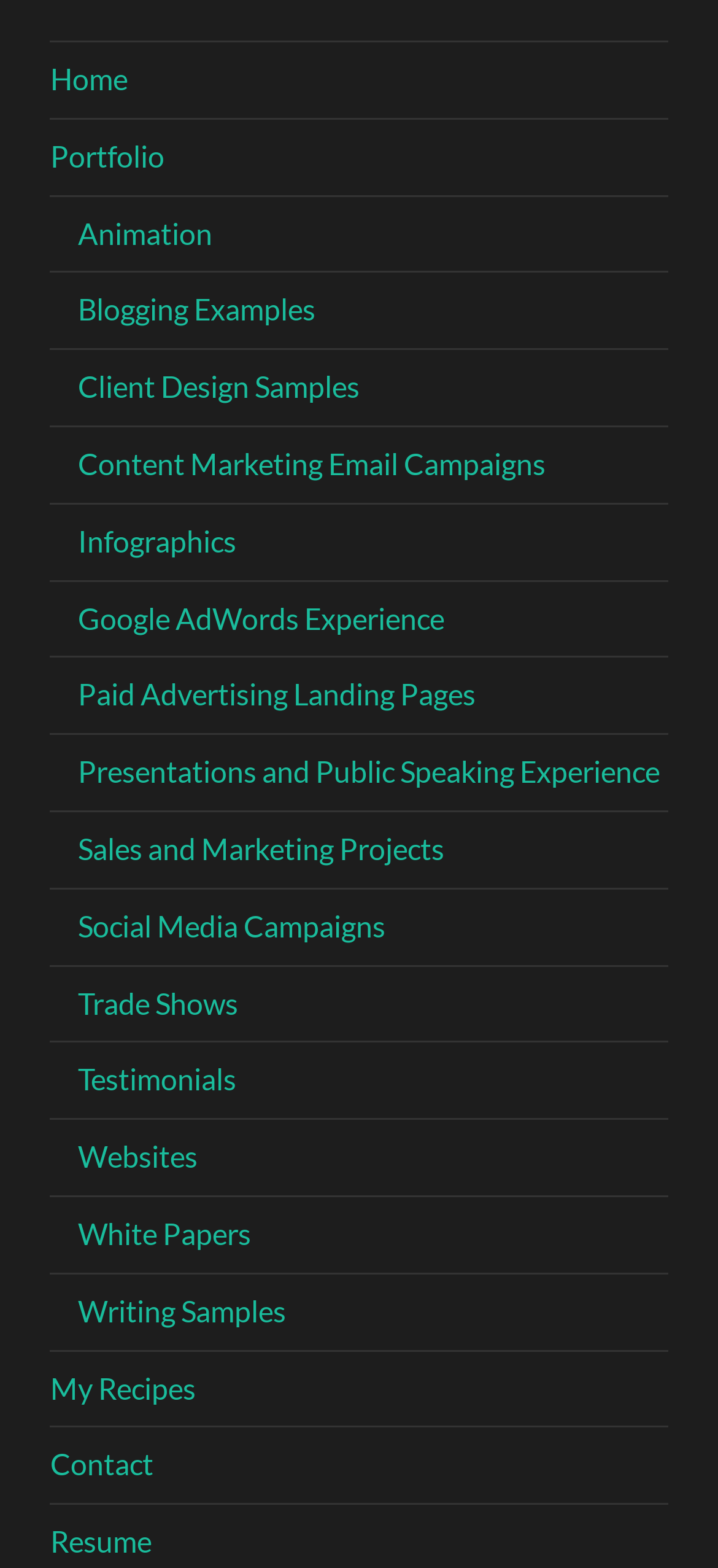Are there any links related to writing?
Answer with a single word or phrase, using the screenshot for reference.

Yes